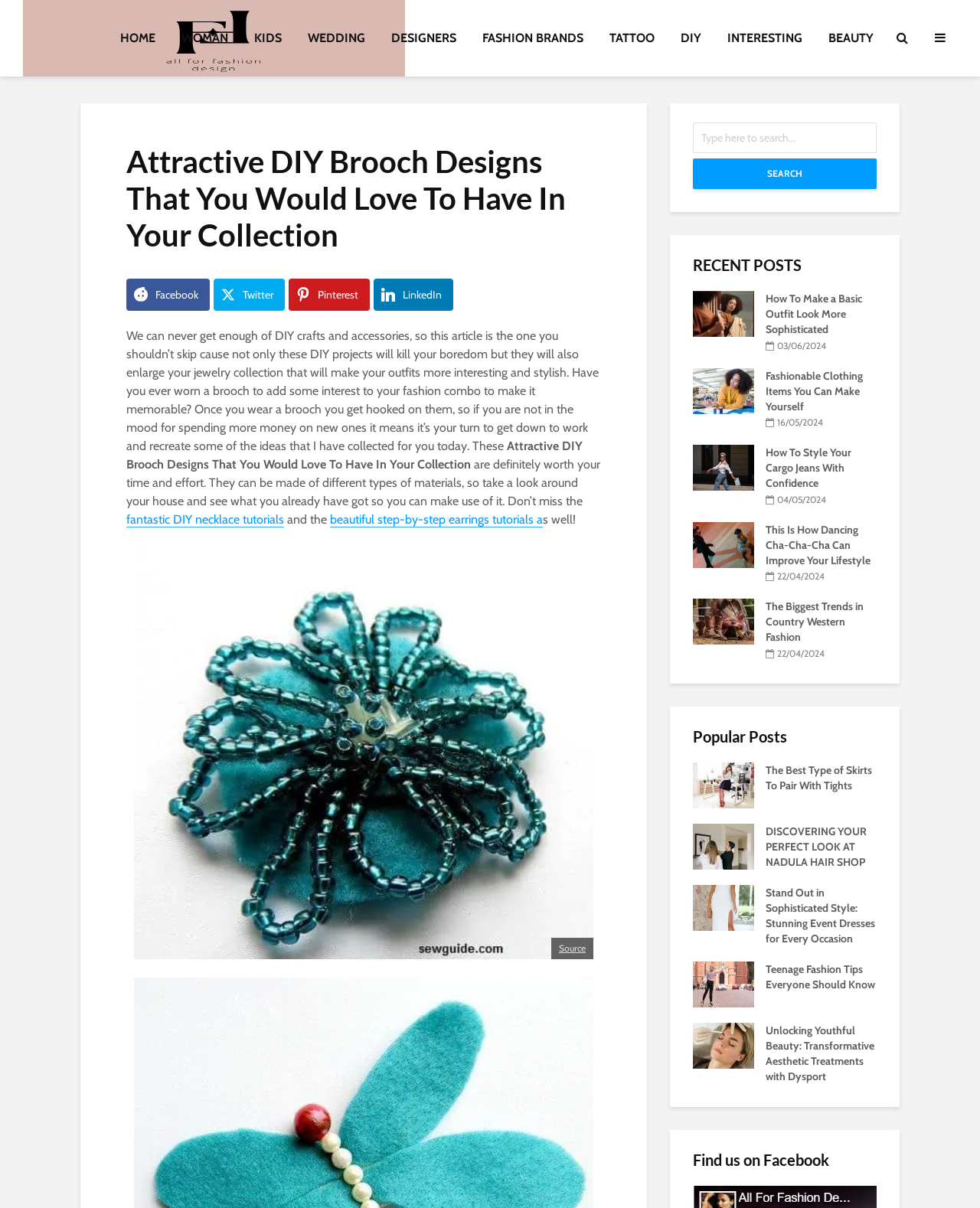Identify the bounding box coordinates of the region that should be clicked to execute the following instruction: "Click on the 'HOME' link".

[0.111, 0.019, 0.17, 0.044]